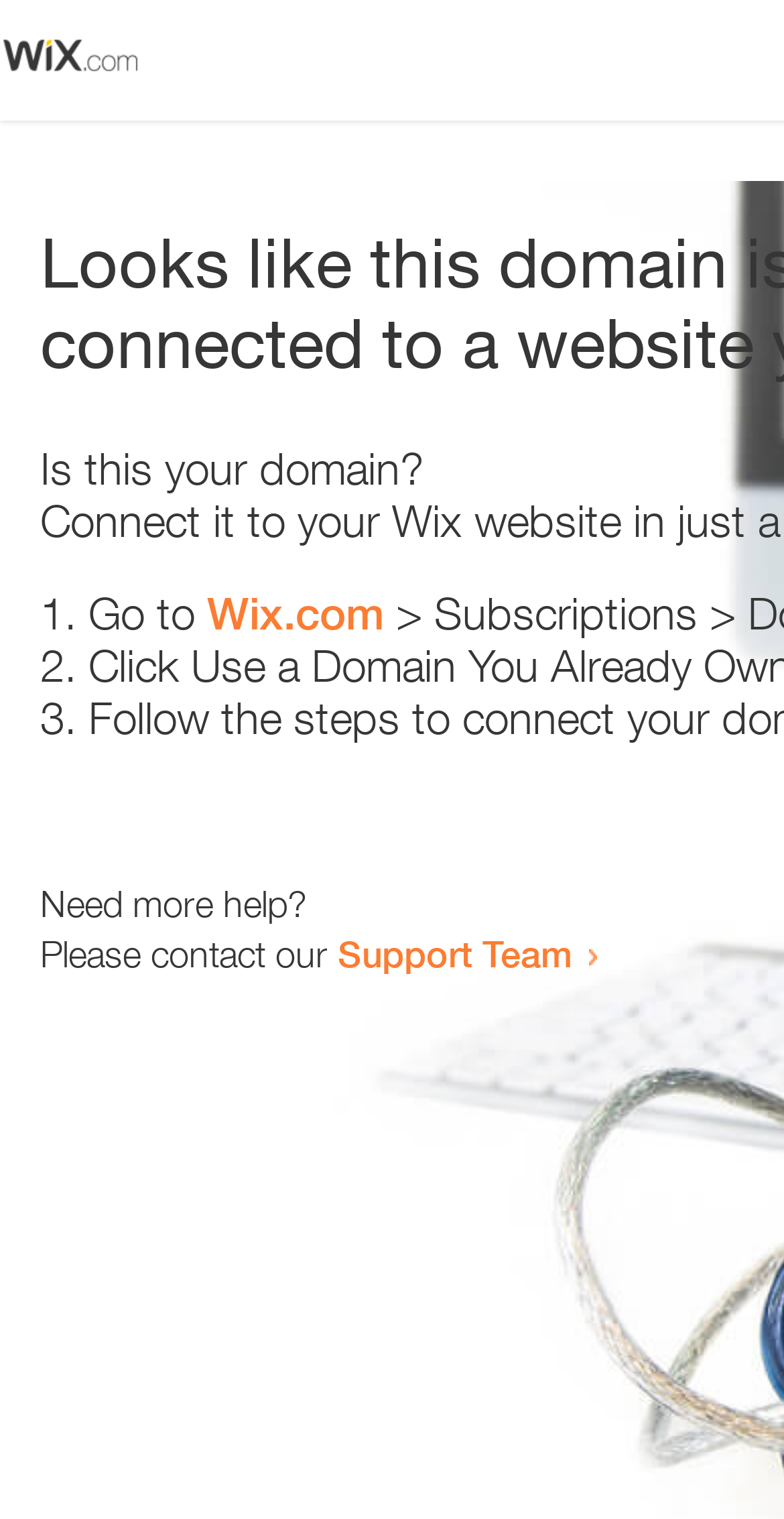Generate a thorough caption detailing the webpage content.

The webpage appears to be an error page, with a small image at the top left corner. Below the image, there is a heading that reads "Is this your domain?" centered on the page. 

Underneath the heading, there is a numbered list with three items. The first item starts with "1." and is followed by the text "Go to" and a link to "Wix.com". The second item starts with "2." and the third item starts with "3.", but their contents are not specified. 

At the bottom of the page, there is a section that provides additional help options. It starts with the text "Need more help?" and is followed by a sentence that reads "Please contact our". This sentence is completed with a link to the "Support Team".